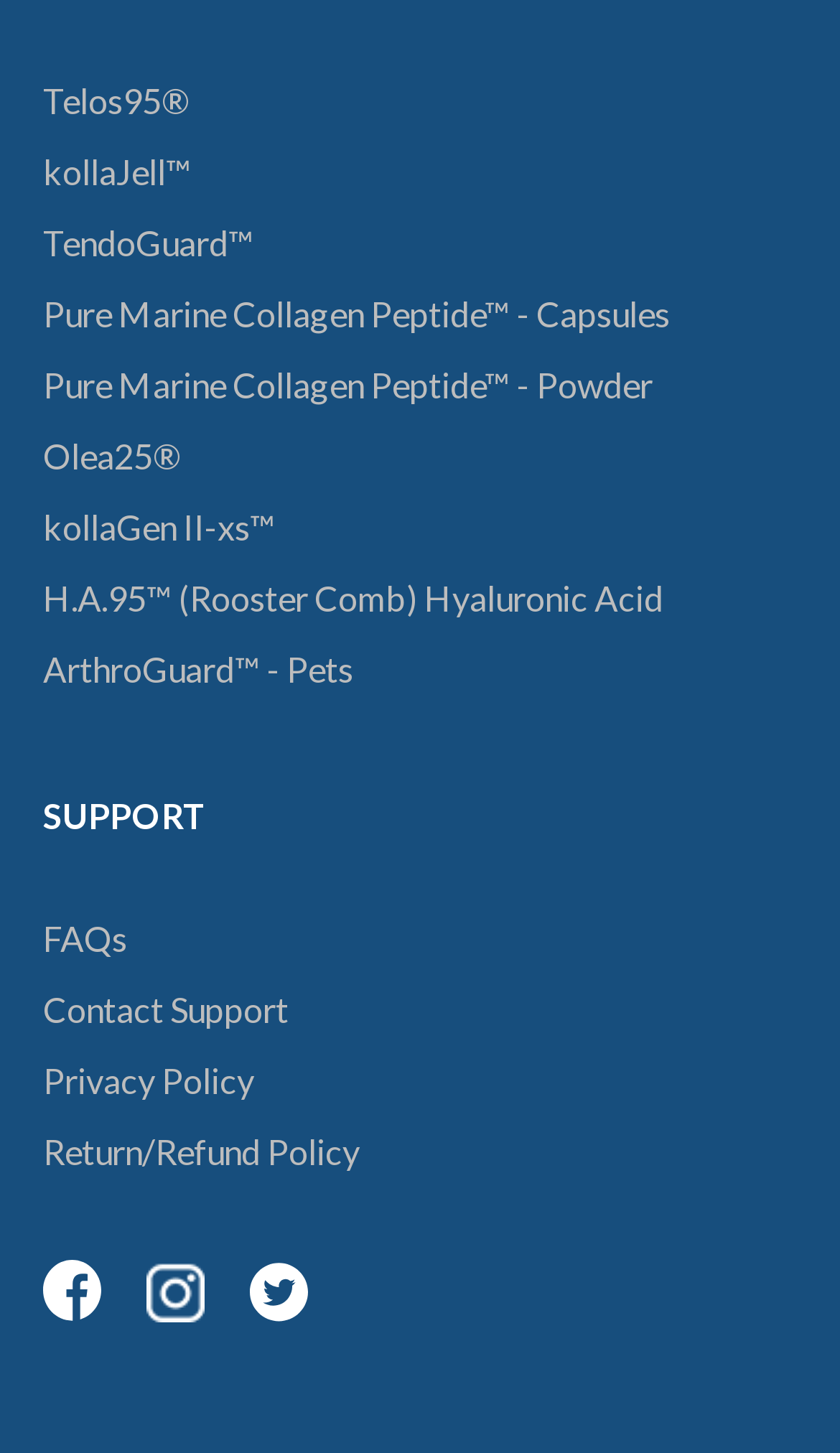Please find the bounding box coordinates of the element that must be clicked to perform the given instruction: "Visit Facebook page". The coordinates should be four float numbers from 0 to 1, i.e., [left, top, right, bottom].

[0.051, 0.868, 0.121, 0.911]